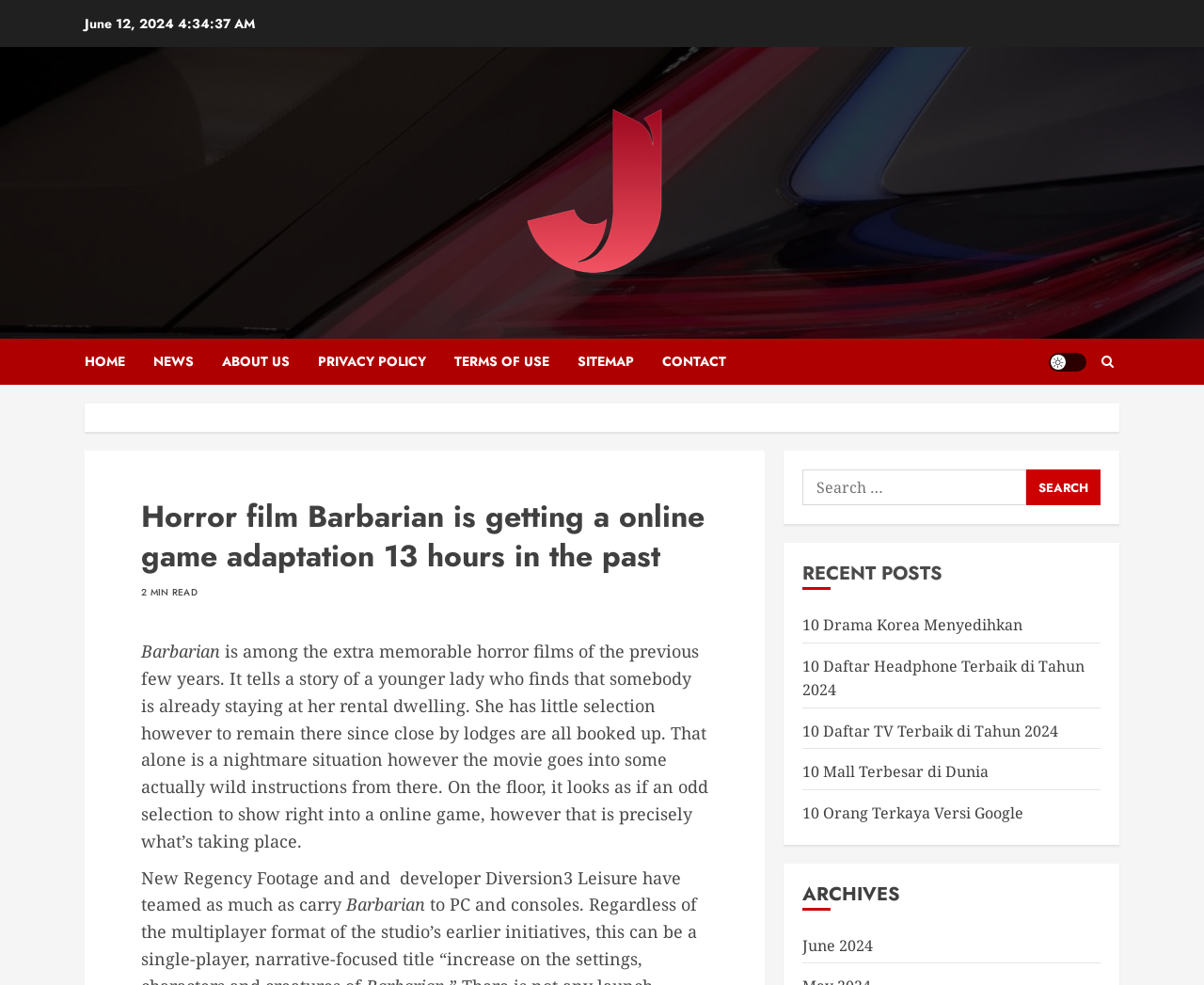How many recent posts are listed on the webpage?
Use the image to answer the question with a single word or phrase.

5